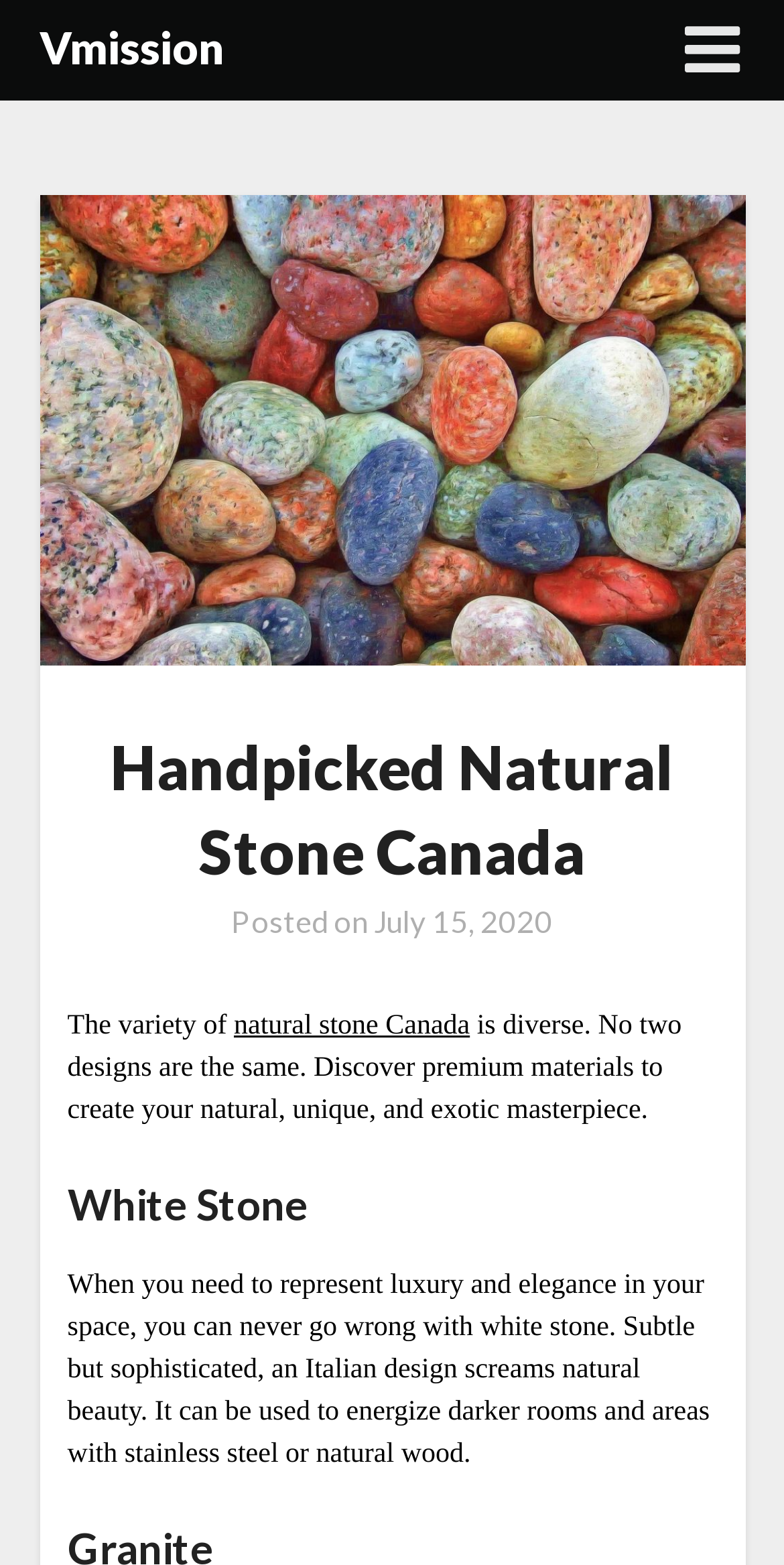Your task is to extract the text of the main heading from the webpage.

Handpicked Natural Stone Canada